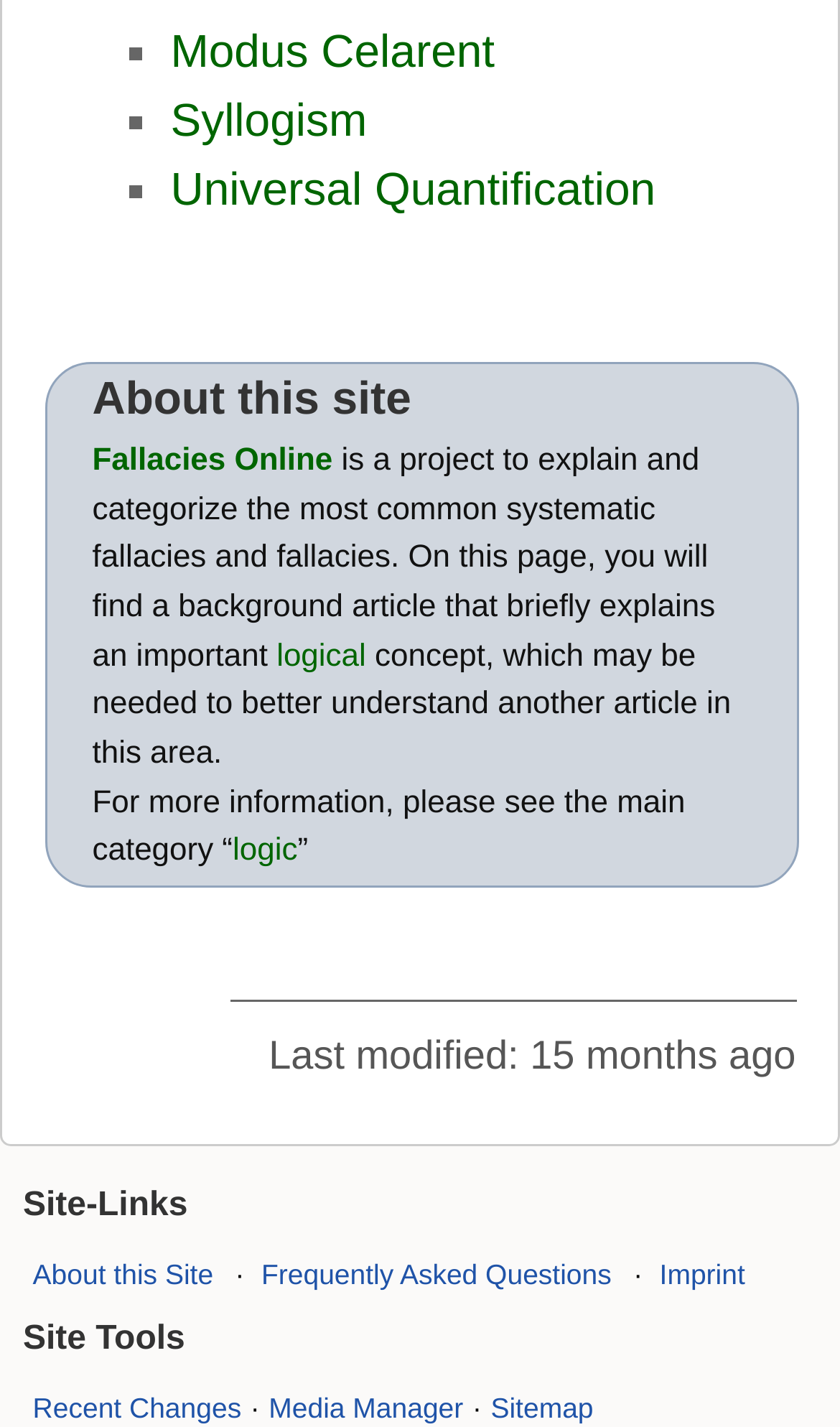What is the purpose of the webpage according to the static text?
Identify the answer in the screenshot and reply with a single word or phrase.

to explain and categorize fallacies